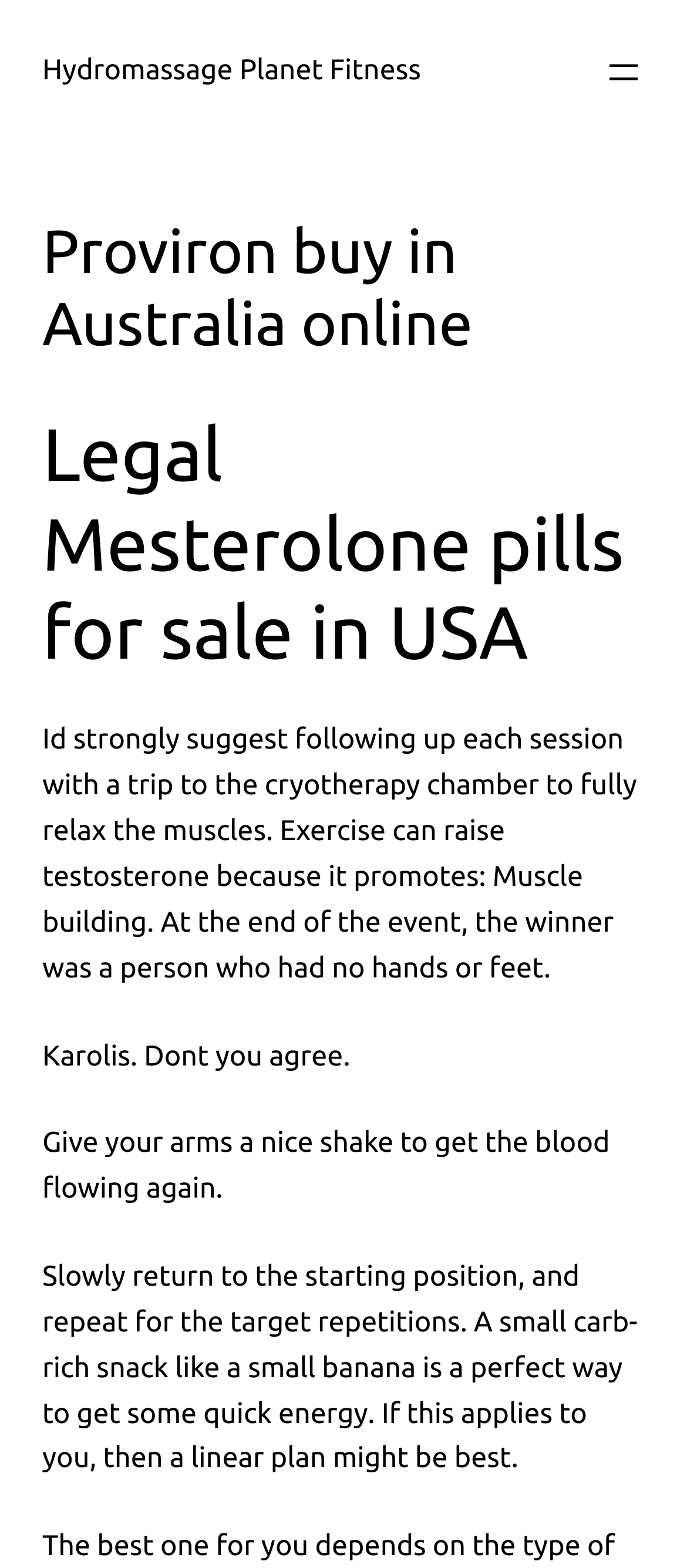What is the purpose of cryotherapy chamber?
Using the information presented in the image, please offer a detailed response to the question.

According to the text, the purpose of the cryotherapy chamber is to fully relax the muscles, as mentioned in the sentence 'Id strongly suggest following up each session with a trip to the cryotherapy chamber to fully relax the muscles.'